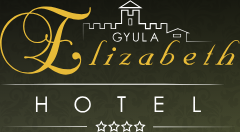Explain the image in a detailed way.

The image features the logo of the Elizabeth Hotel, located in Gyula, Hungary. The logo showcases the name "Elizabeth" prominently in an elegant golden script, blending seamlessly with a backdrop that suggests a sense of luxury and sophistication. Above the text, a stylized representation of a castle or fortress can be seen, symbolizing the historic essence of the region. Below, the word "HOTEL" is presented in a bold, capitalized font, indicating the establishment’s identity as a hospitality venue. The overall design conveys a sense of warmth and inviting comfort, consistent with the hotel's focus on providing a relaxing and rejuvenating experience for its guests. The logo hints at the hotel's wellness offerings, making it a perfect retreat for those seeking pampering and relaxation.